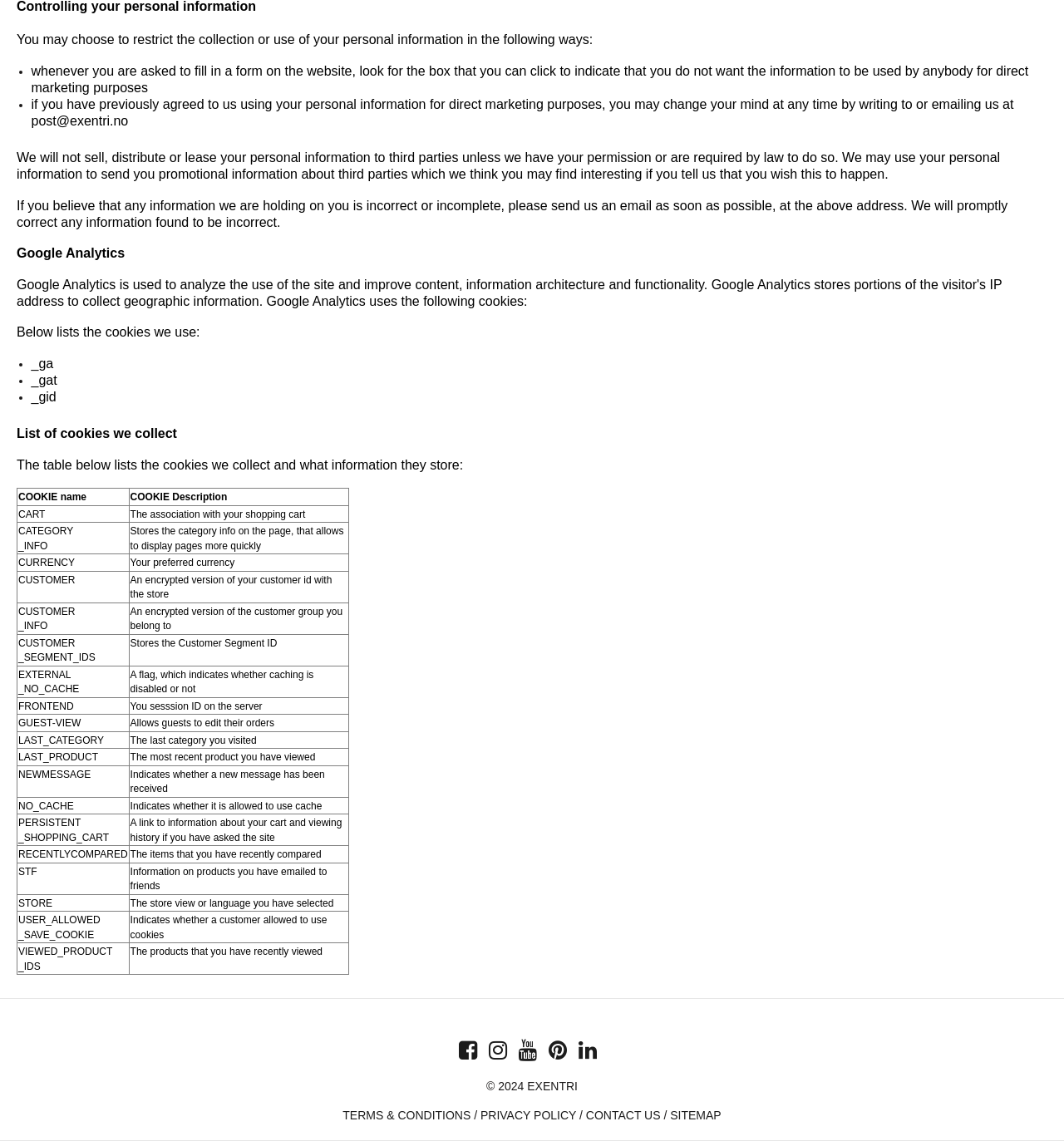Given the description: "PRIVACY POLICY", determine the bounding box coordinates of the UI element. The coordinates should be formatted as four float numbers between 0 and 1, [left, top, right, bottom].

[0.452, 0.971, 0.542, 0.983]